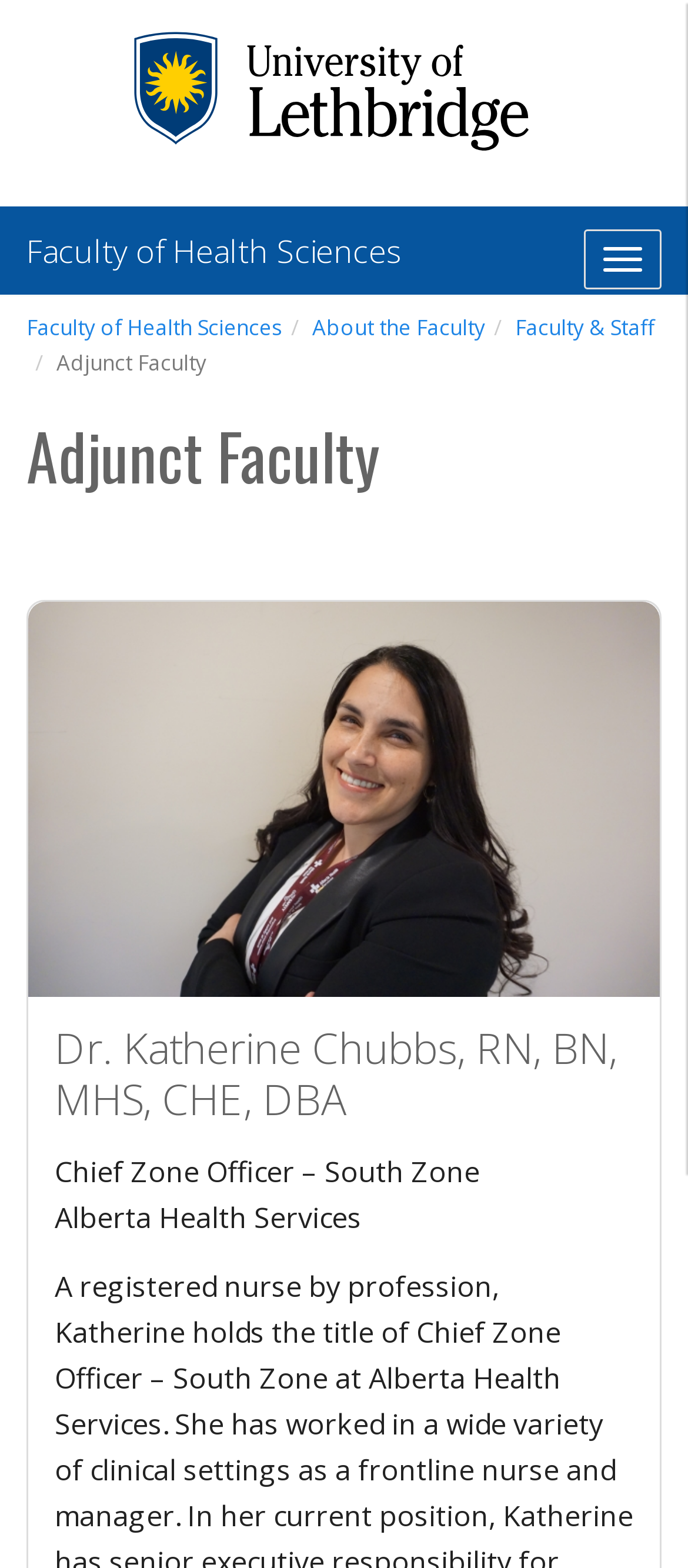Please predict the bounding box coordinates (top-left x, top-left y, bottom-right x, bottom-right y) for the UI element in the screenshot that fits the description: Faculty of Health Sciences

[0.038, 0.198, 0.41, 0.217]